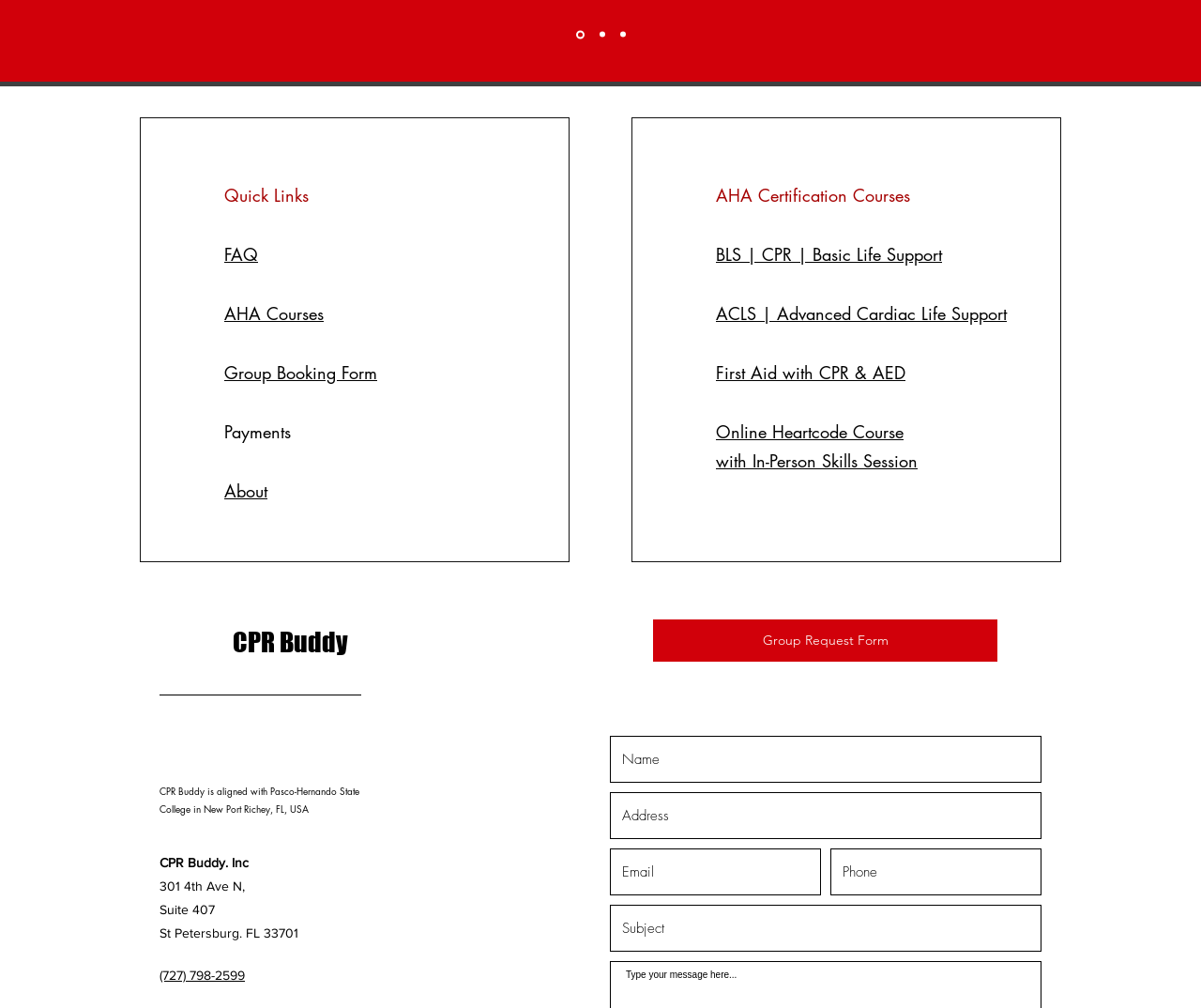What is the address of CPR Buddy Inc?
Can you give a detailed and elaborate answer to the question?

The answer can be found by looking at the static text elements at the bottom of the webpage, which provide the address of CPR Buddy Inc.